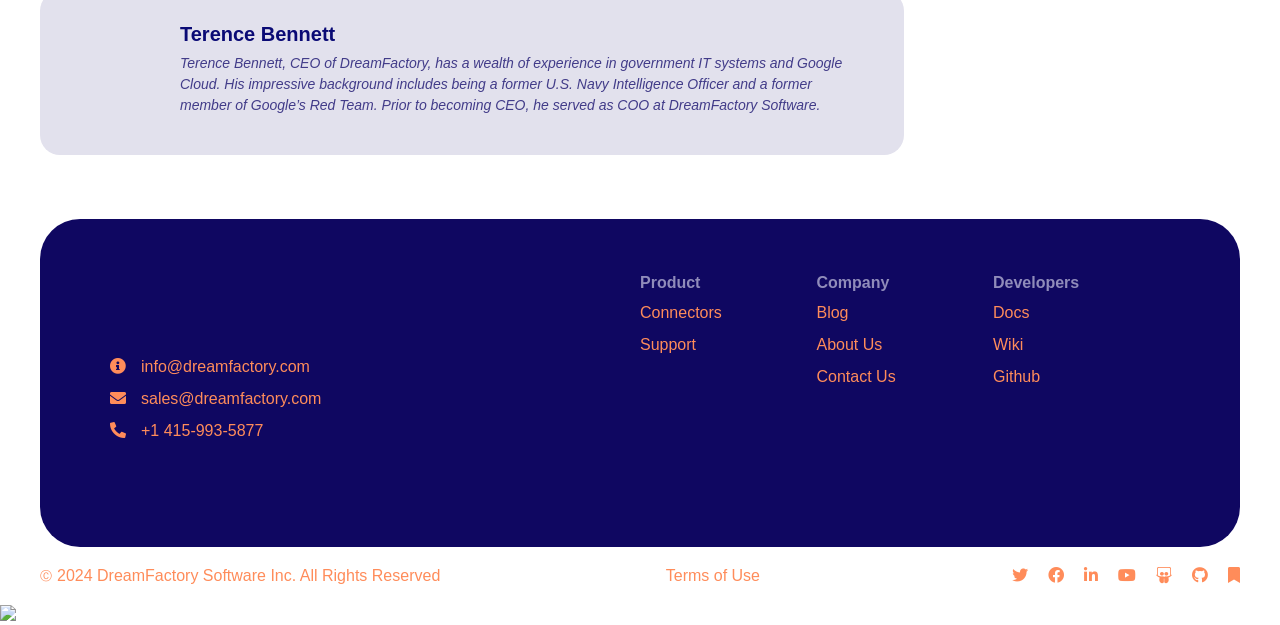Answer the following in one word or a short phrase: 
What is the copyright year listed on the webpage?

2024